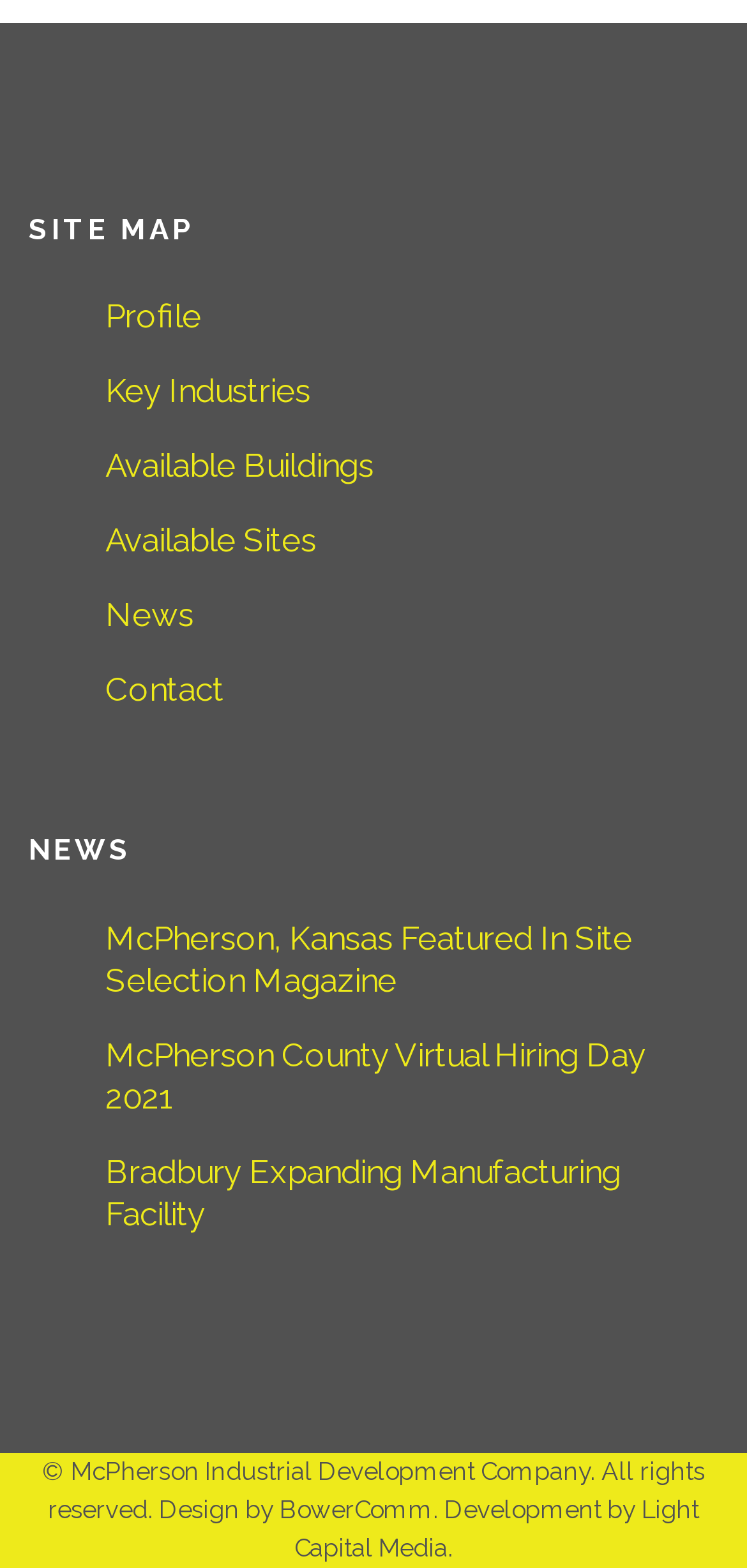What is the copyright information at the bottom of the page?
Craft a detailed and extensive response to the question.

I found the StaticText element at the bottom of the page, which contains the copyright information. The text is '© McPherson Industrial Development Company. All rights reserved. Design by BowerComm. Development by Light Capital Media.'.